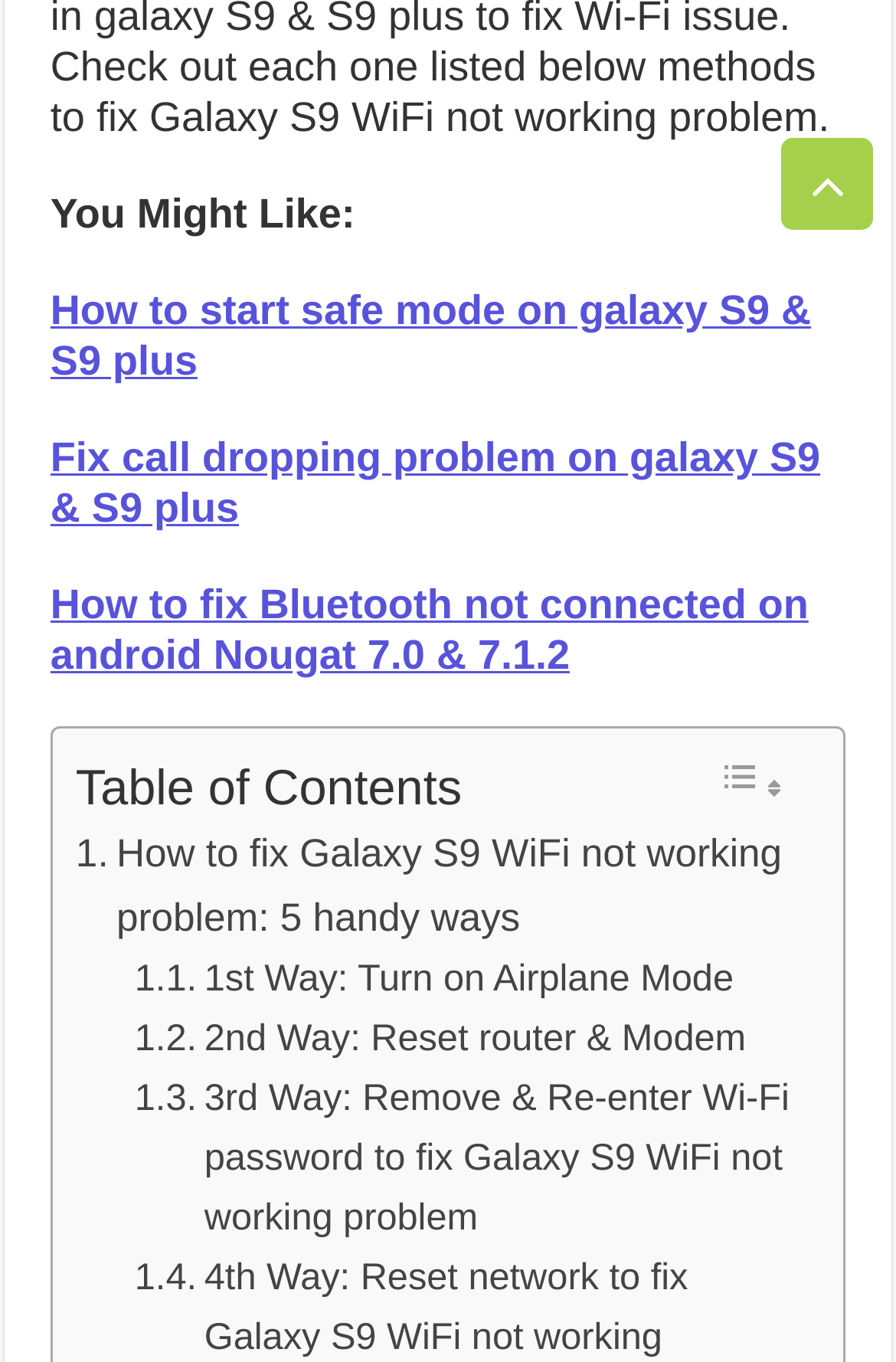Respond with a single word or phrase:
How many images are there in the 'Toggle Table of Content' link?

2